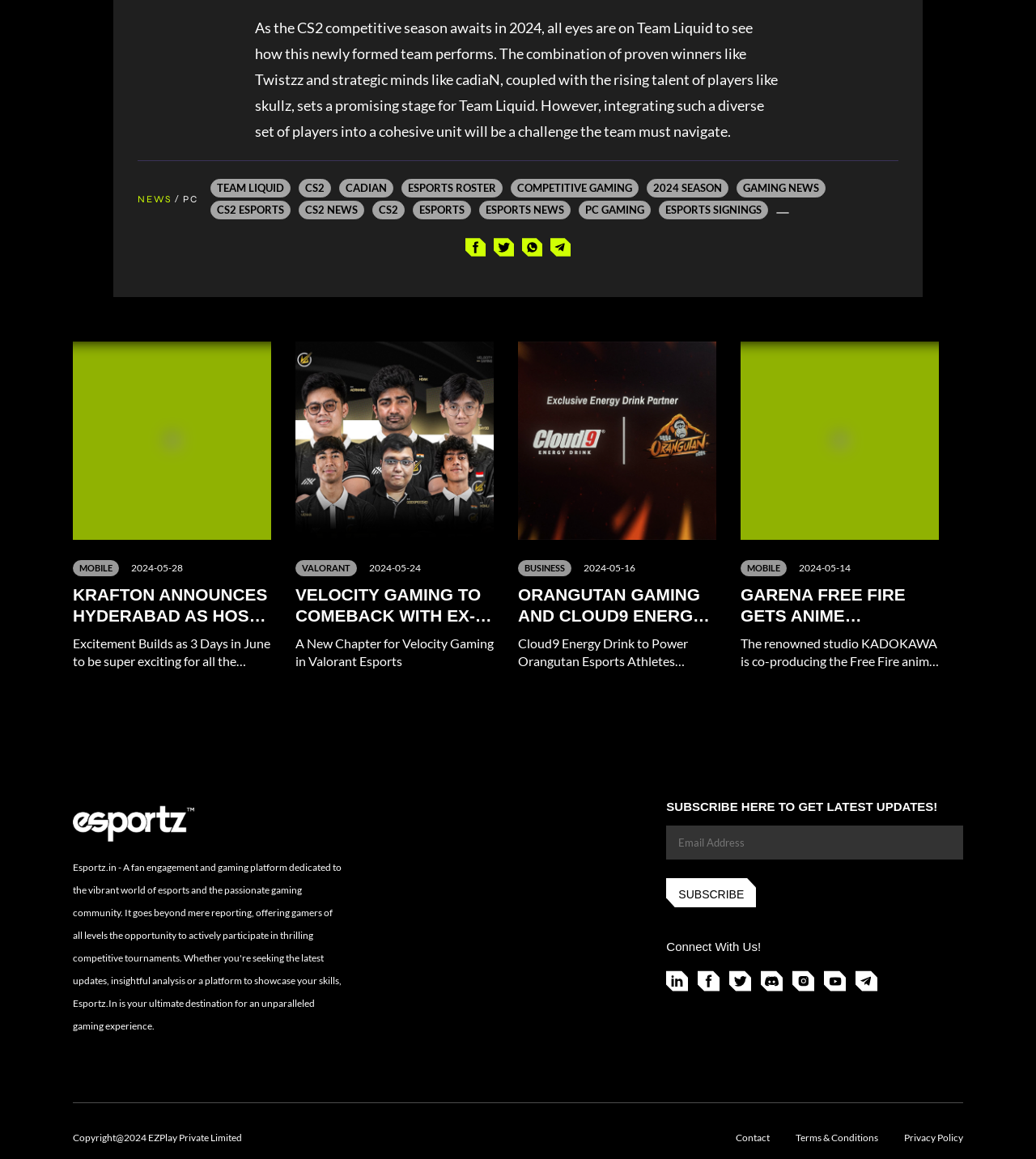What is the name of the esports team mentioned in the first article?
Look at the image and respond with a one-word or short-phrase answer.

Team Liquid